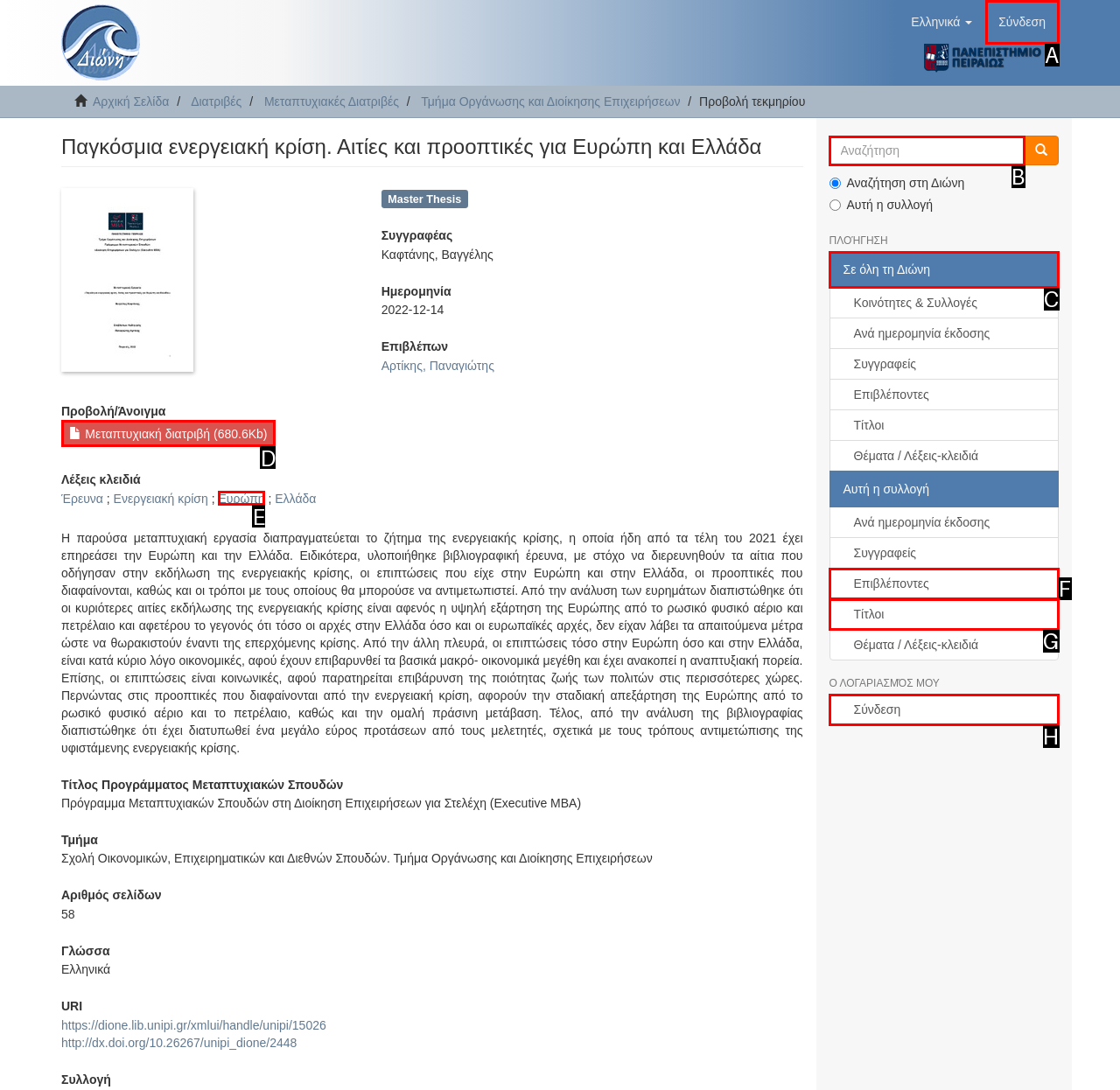Given the instruction: View thesis details, which HTML element should you click on?
Answer with the letter that corresponds to the correct option from the choices available.

D